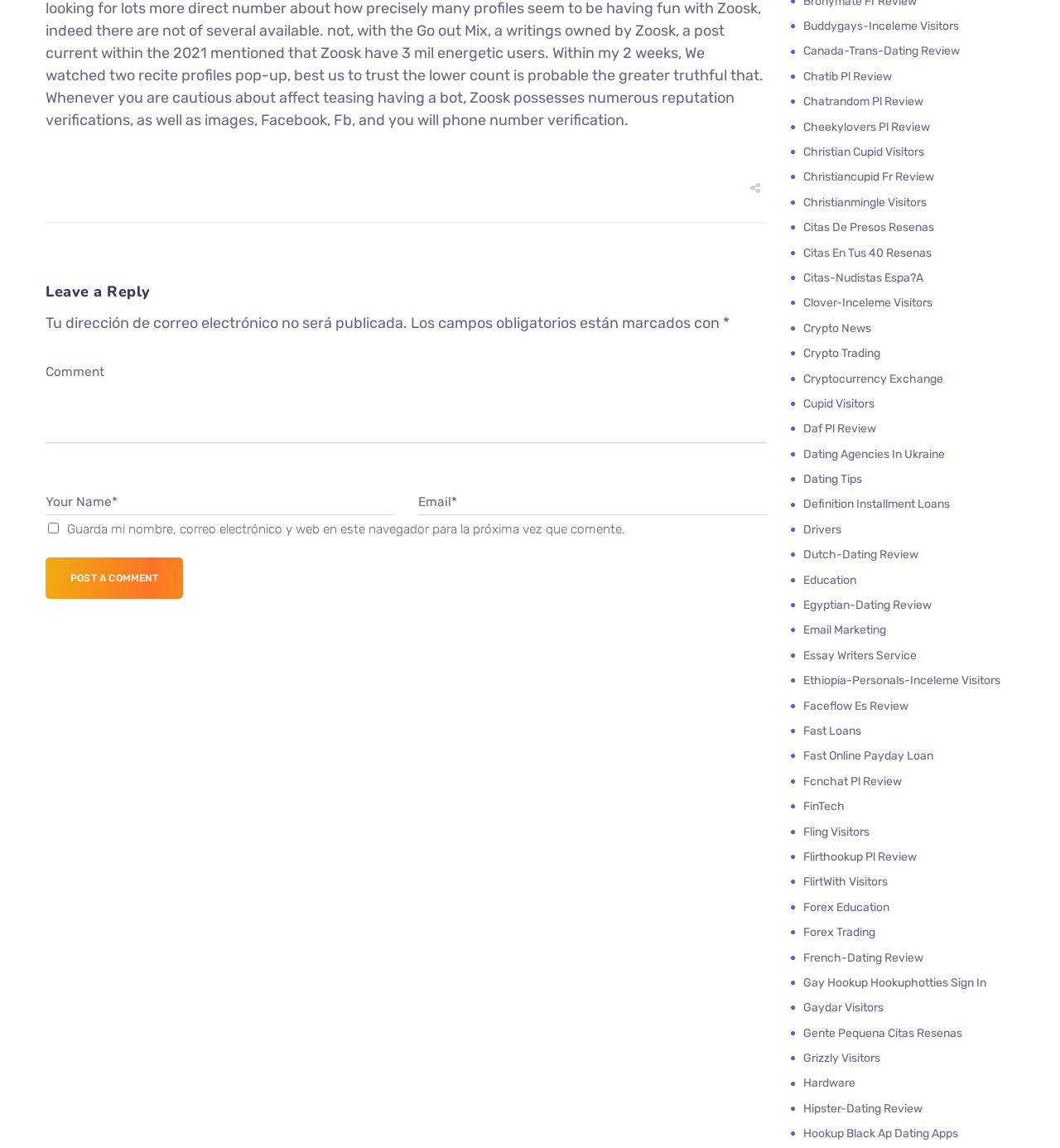Please give a one-word or short phrase response to the following question: 
What is the purpose of the checkbox?

Save name, email, and website